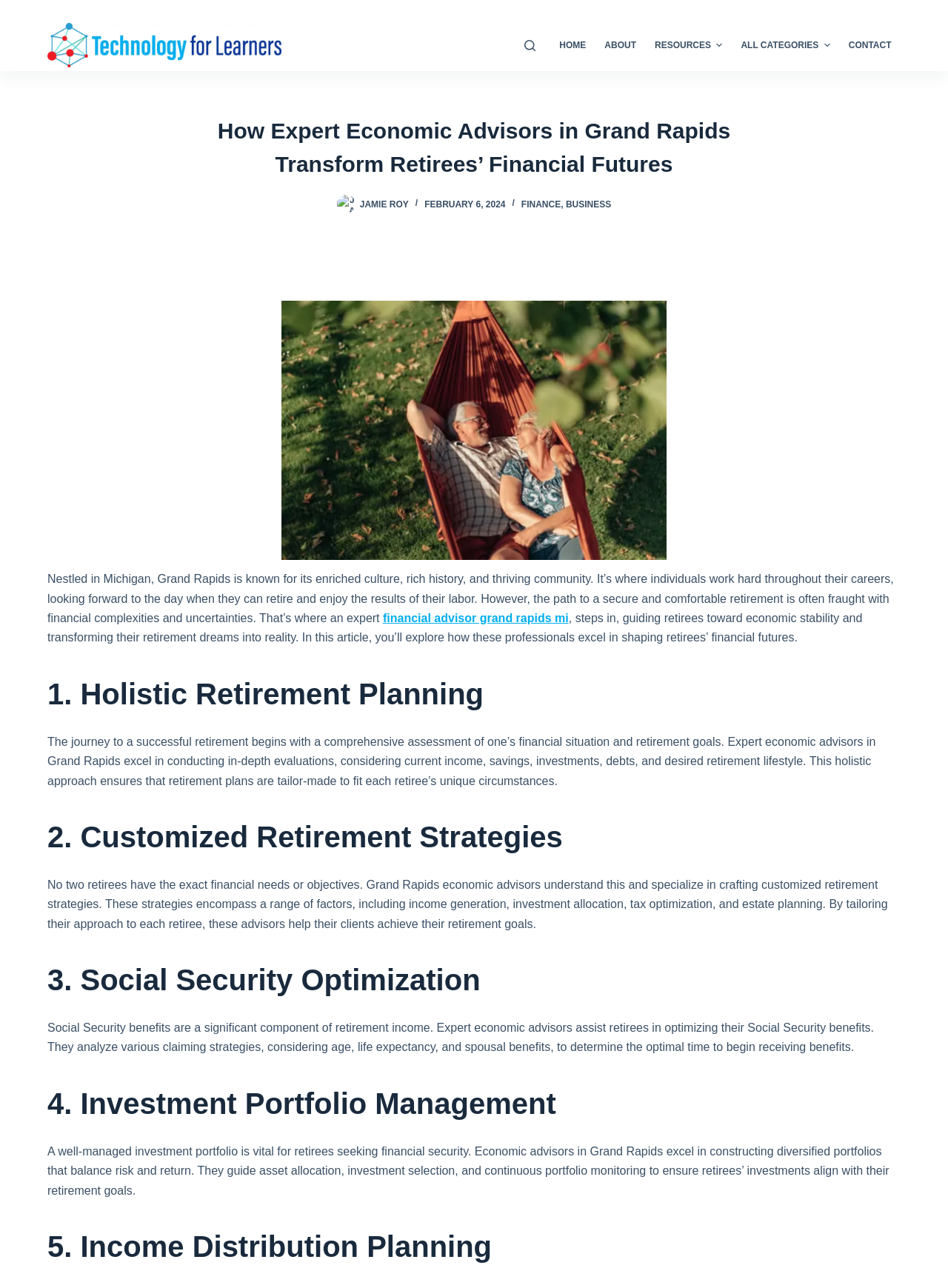How many steps are mentioned in the article for achieving a successful retirement?
Relying on the image, give a concise answer in one word or a brief phrase.

5